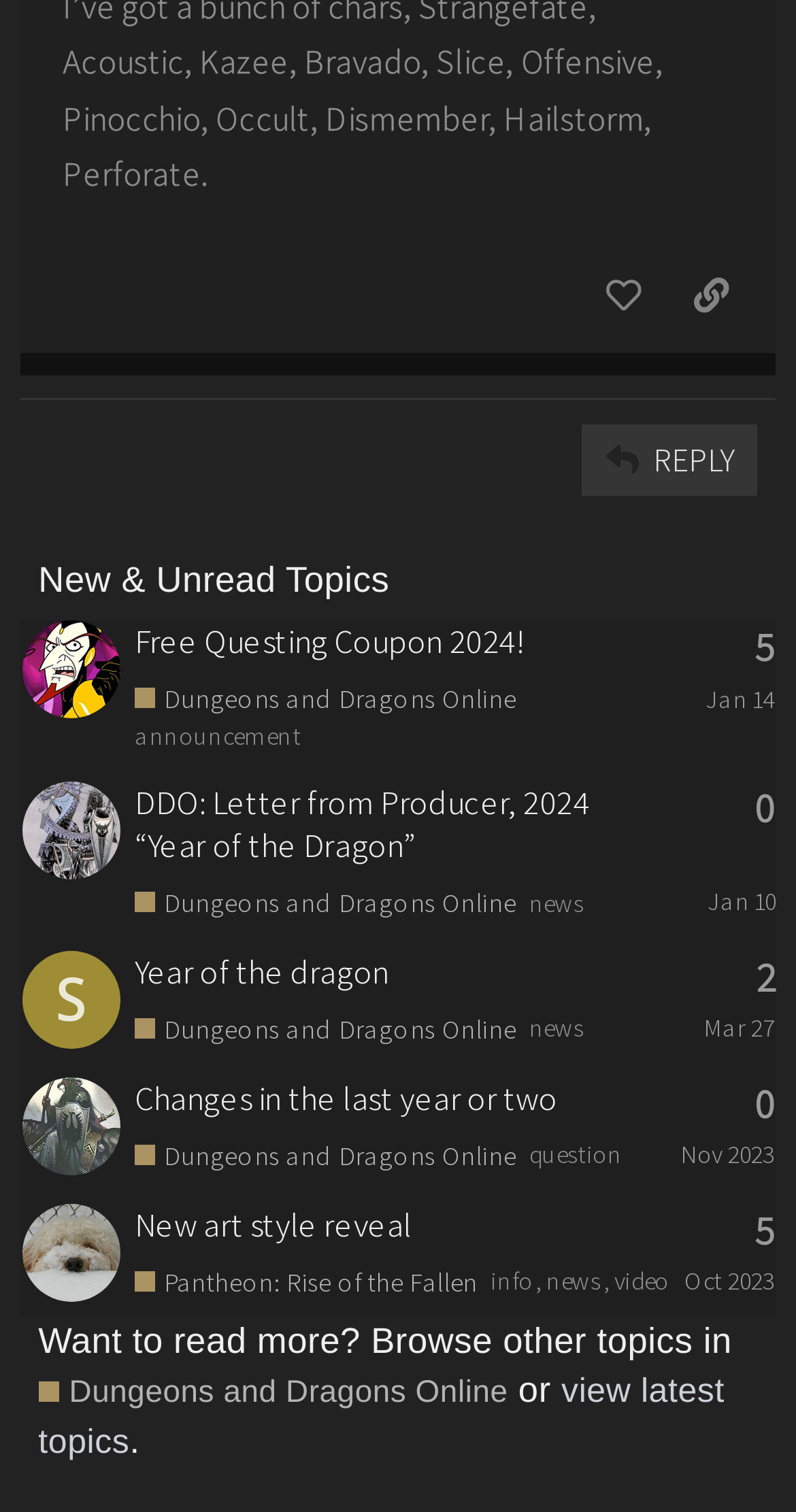Give a one-word or short phrase answer to this question: 
What is the name of the game in the first topic?

Free Questing Coupon 2024!